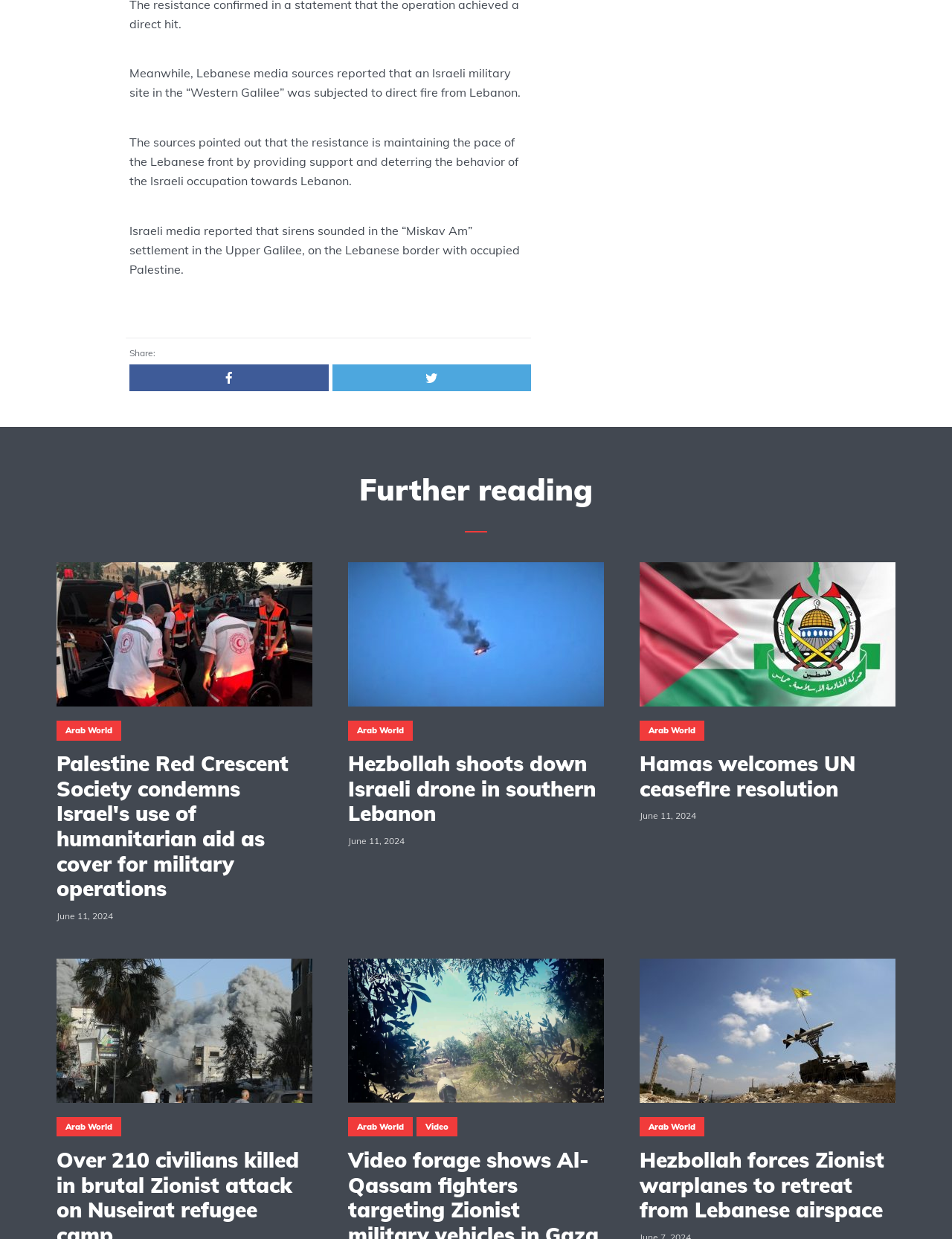Locate the bounding box coordinates of the clickable element to fulfill the following instruction: "Watch related video". Provide the coordinates as four float numbers between 0 and 1 in the format [left, top, right, bottom].

[0.437, 0.902, 0.48, 0.917]